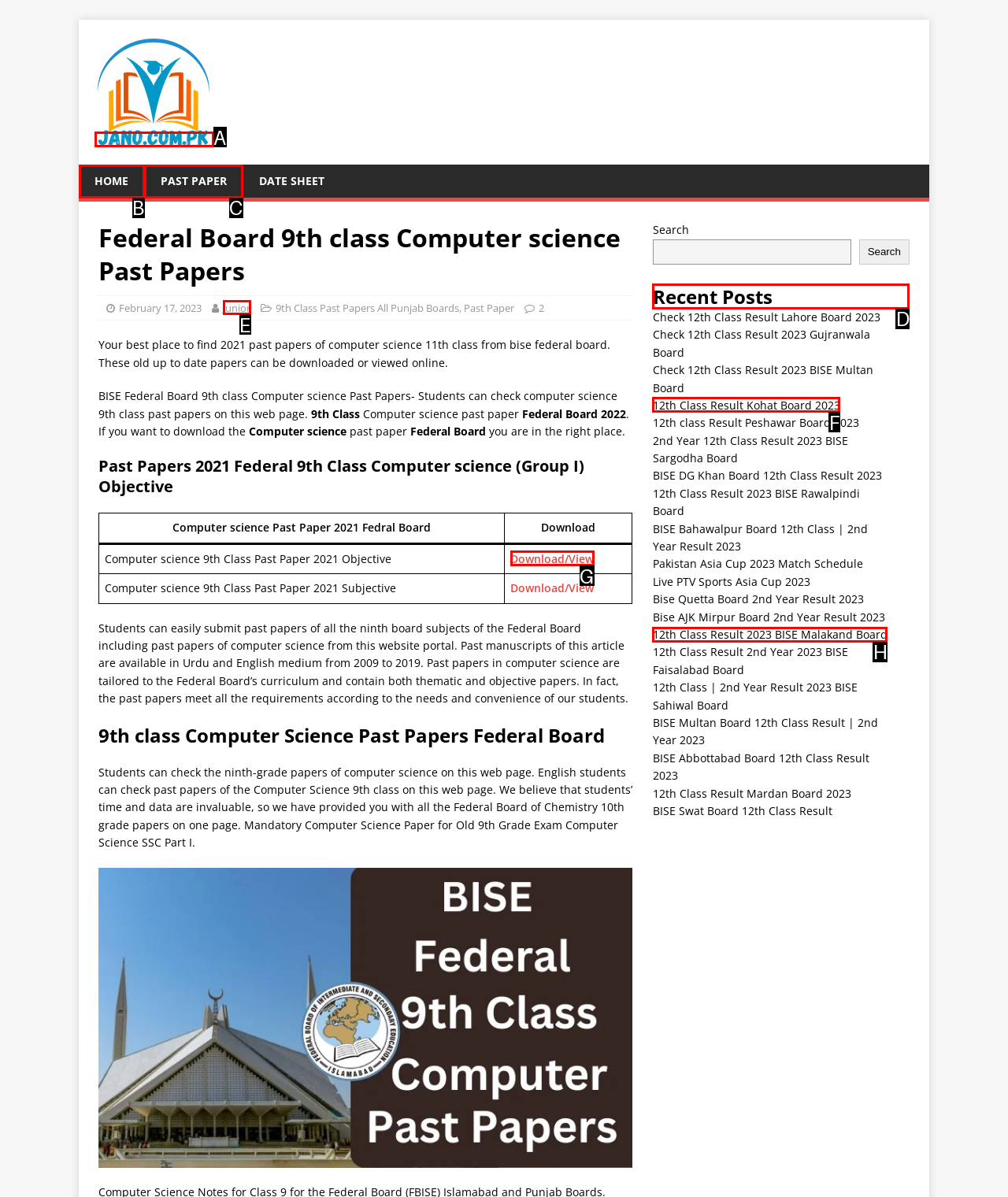Identify the correct letter of the UI element to click for this task: View the 'Recent Posts'
Respond with the letter from the listed options.

D